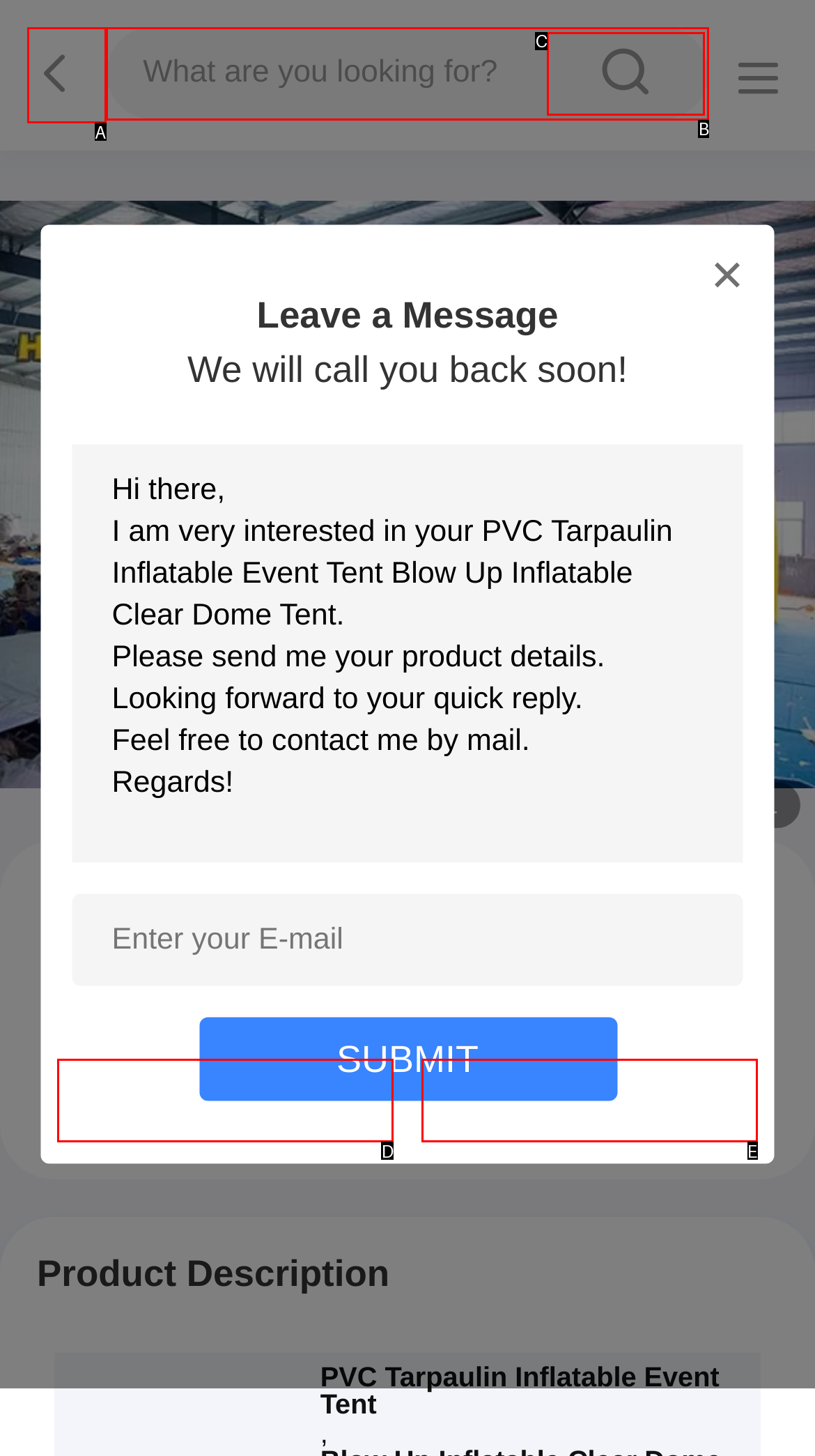Which option corresponds to the following element description: parent_node: sousou text?
Please provide the letter of the correct choice.

A